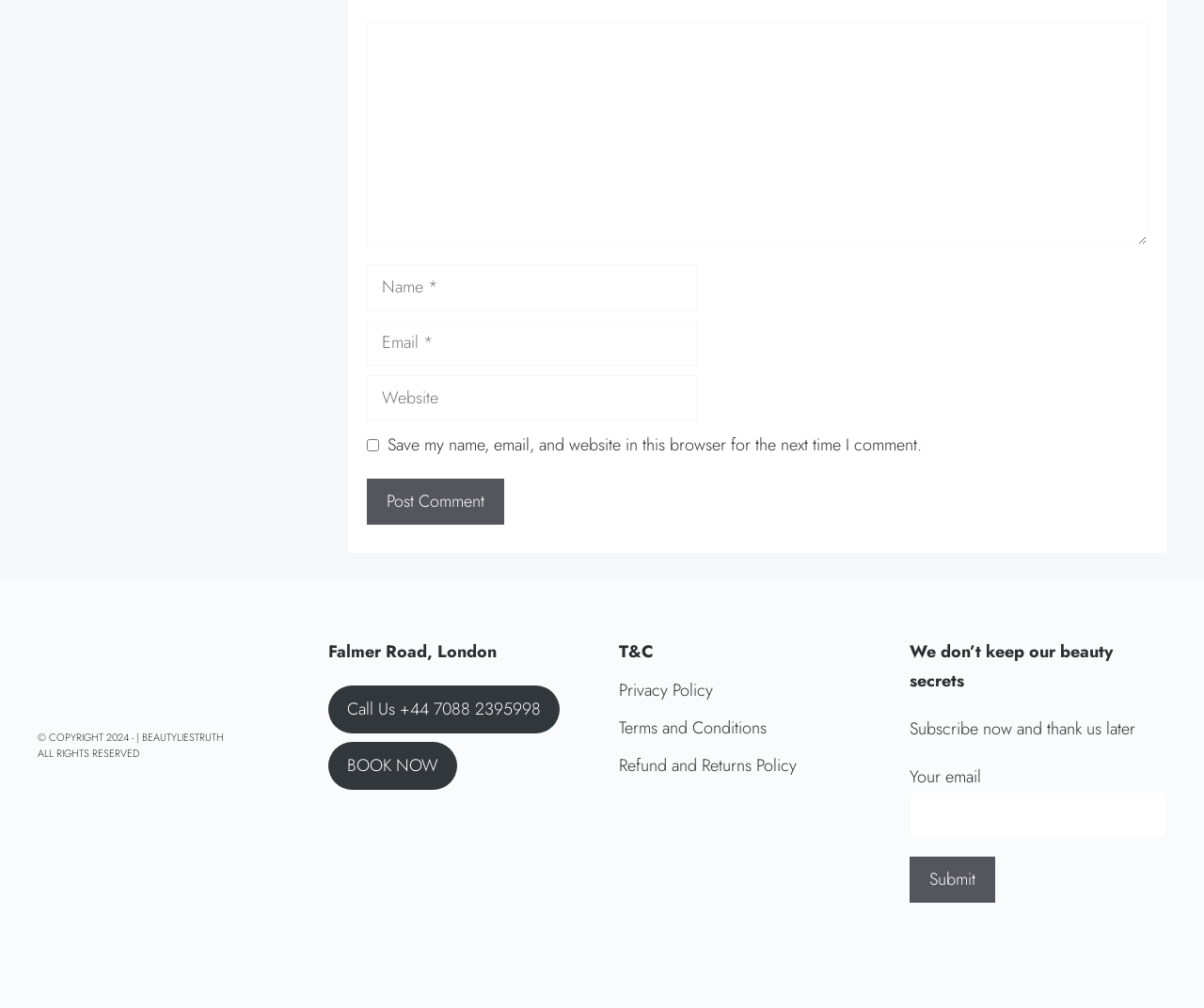Identify the bounding box coordinates for the UI element described as follows: "ABOUT US". Ensure the coordinates are four float numbers between 0 and 1, formatted as [left, top, right, bottom].

None